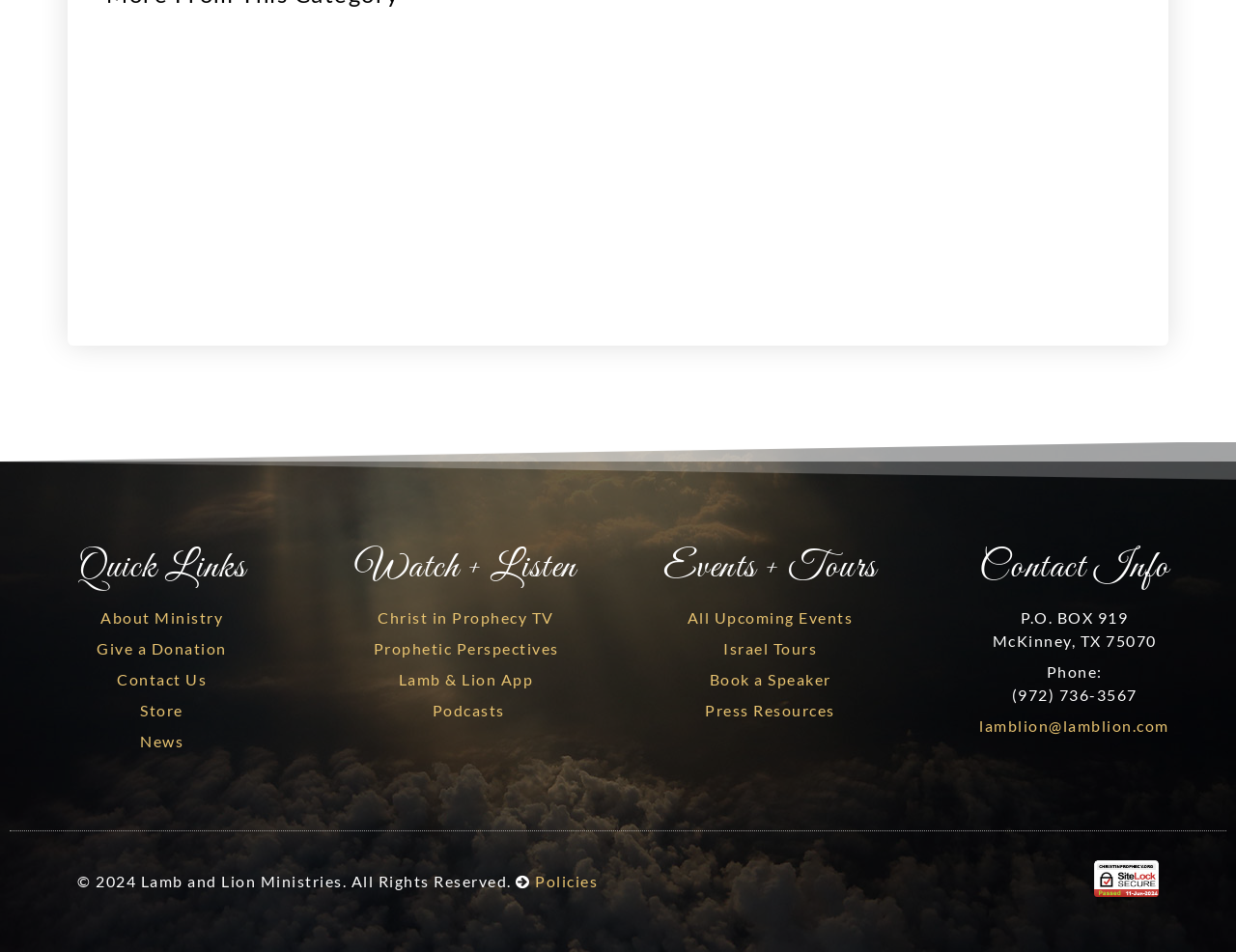Show the bounding box coordinates for the element that needs to be clicked to execute the following instruction: "Send an email to lamblion@lamblion.com". Provide the coordinates in the form of four float numbers between 0 and 1, i.e., [left, top, right, bottom].

[0.792, 0.752, 0.946, 0.772]